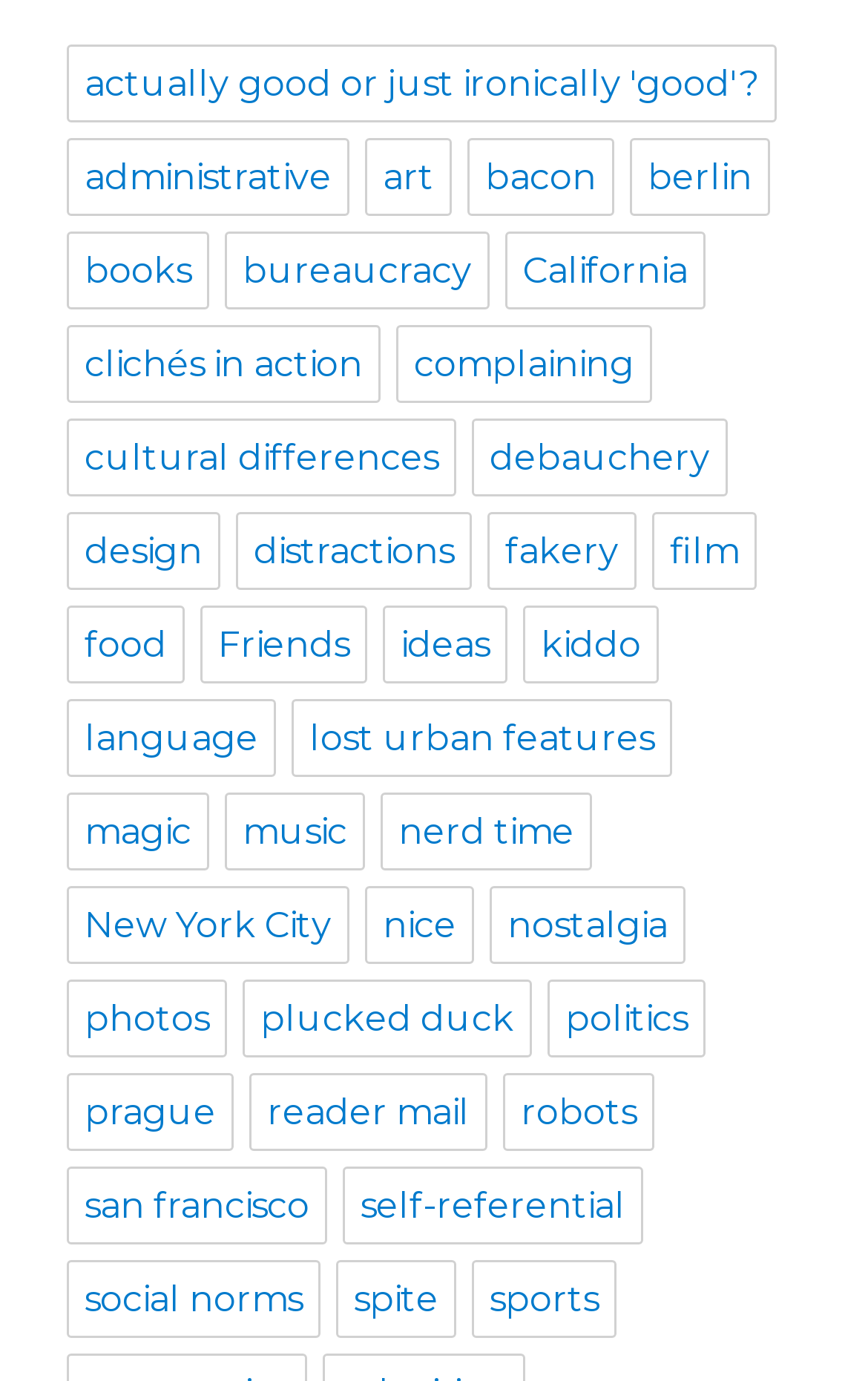Identify the bounding box for the described UI element. Provide the coordinates in (top-left x, top-left y, bottom-right x, bottom-right y) format with values ranging from 0 to 1: January 2019

None